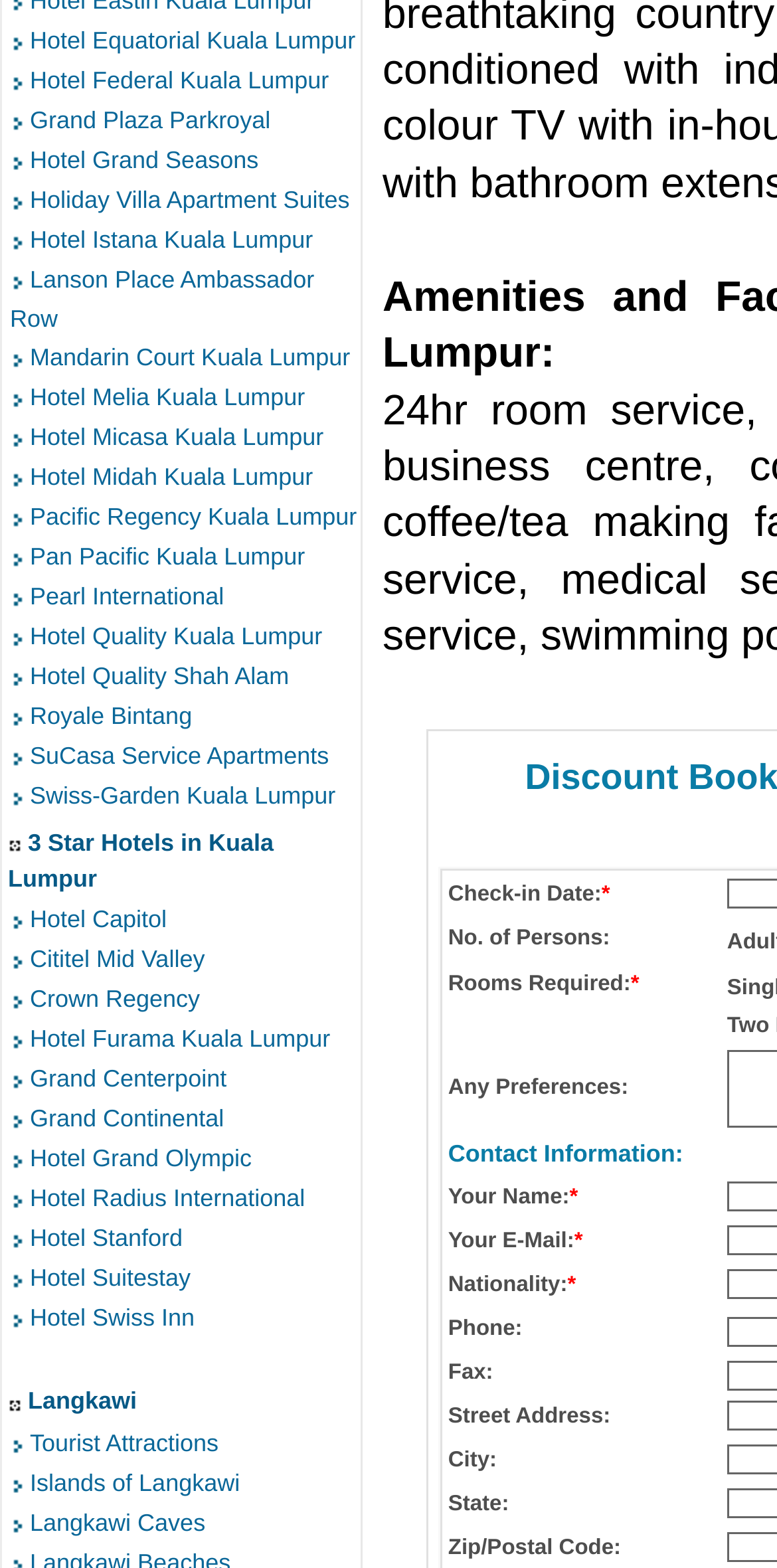Please identify the bounding box coordinates of the element that needs to be clicked to execute the following command: "Select check-in date". Provide the bounding box using four float numbers between 0 and 1, formatted as [left, top, right, bottom].

[0.574, 0.557, 0.928, 0.583]